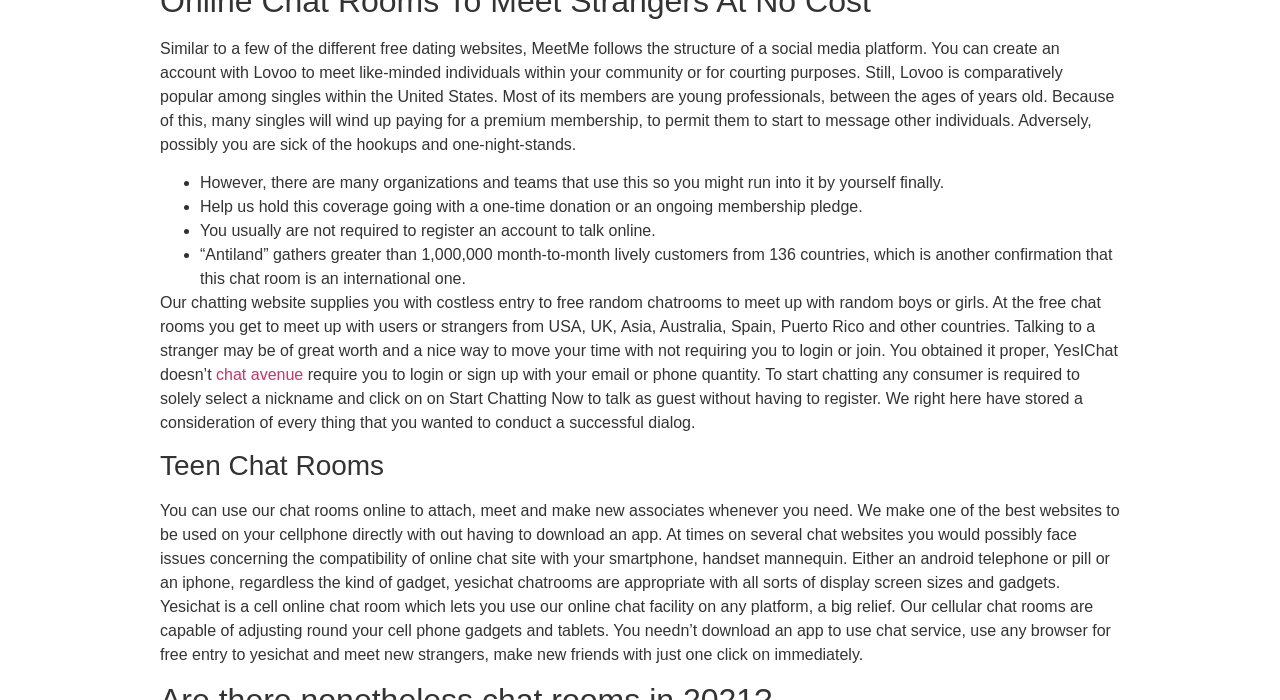What is the purpose of the website?
Please provide a single word or phrase as your answer based on the image.

Chat with strangers